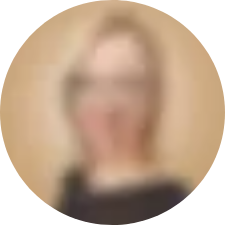Offer a meticulous description of the image.

The image features a professional individual likely associated with a leadership role within a medical device company. She is identified as Yulia Surinova, the General Manager. Yulia has extensive experience in her field, demonstrating innovative leadership qualities. The background of the image suggests a formal or professional setting, which aligns with her corporate position. The overall presentation aims to convey her commitment to excellence in management and operation within the medical technology sector.